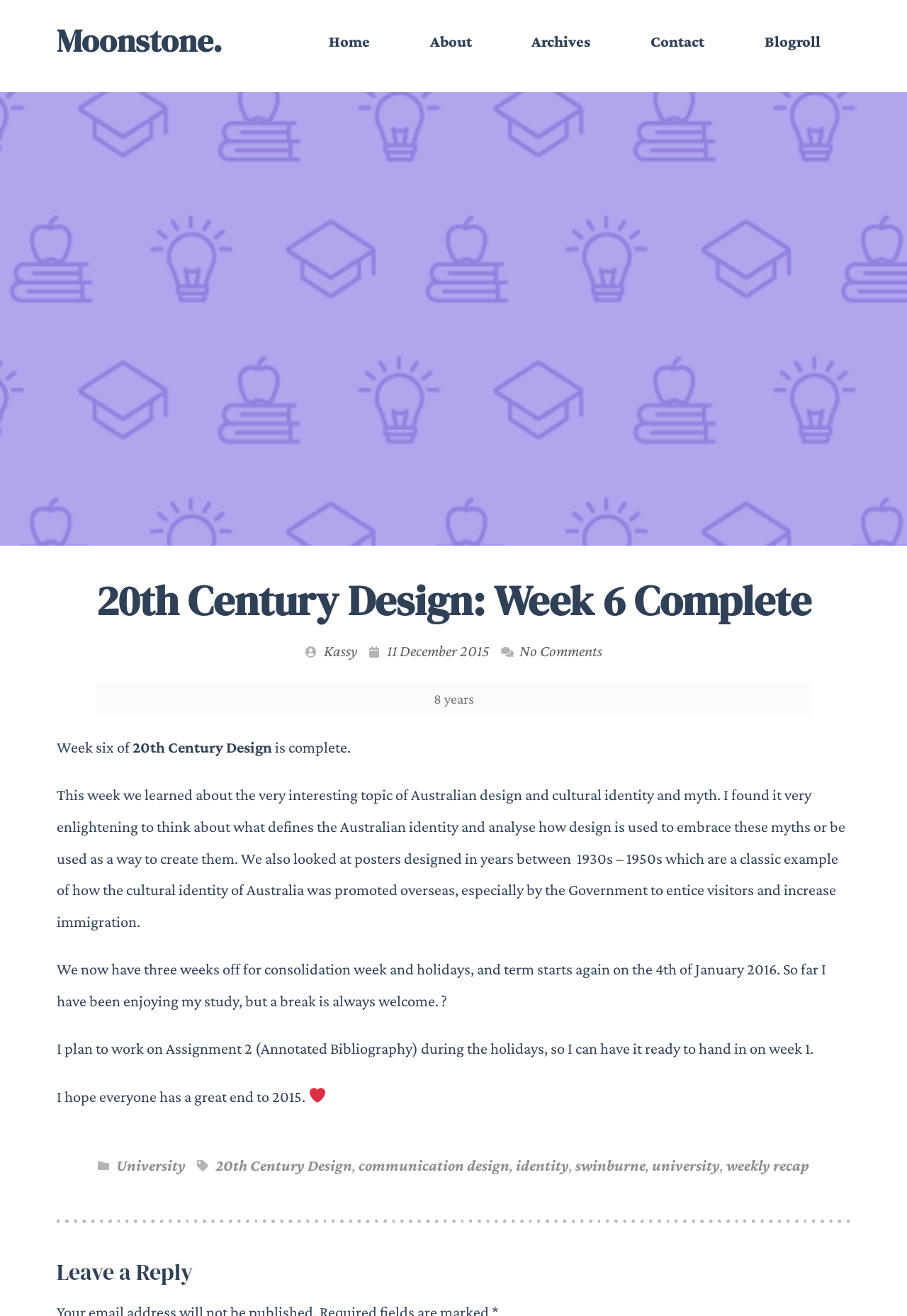What is the topic of the blog post?
Look at the screenshot and provide an in-depth answer.

The topic of the blog post can be determined by looking at the link element '20th Century Design' with bounding box coordinates [0.146, 0.561, 0.3, 0.574]. This is likely the topic of the blog post.